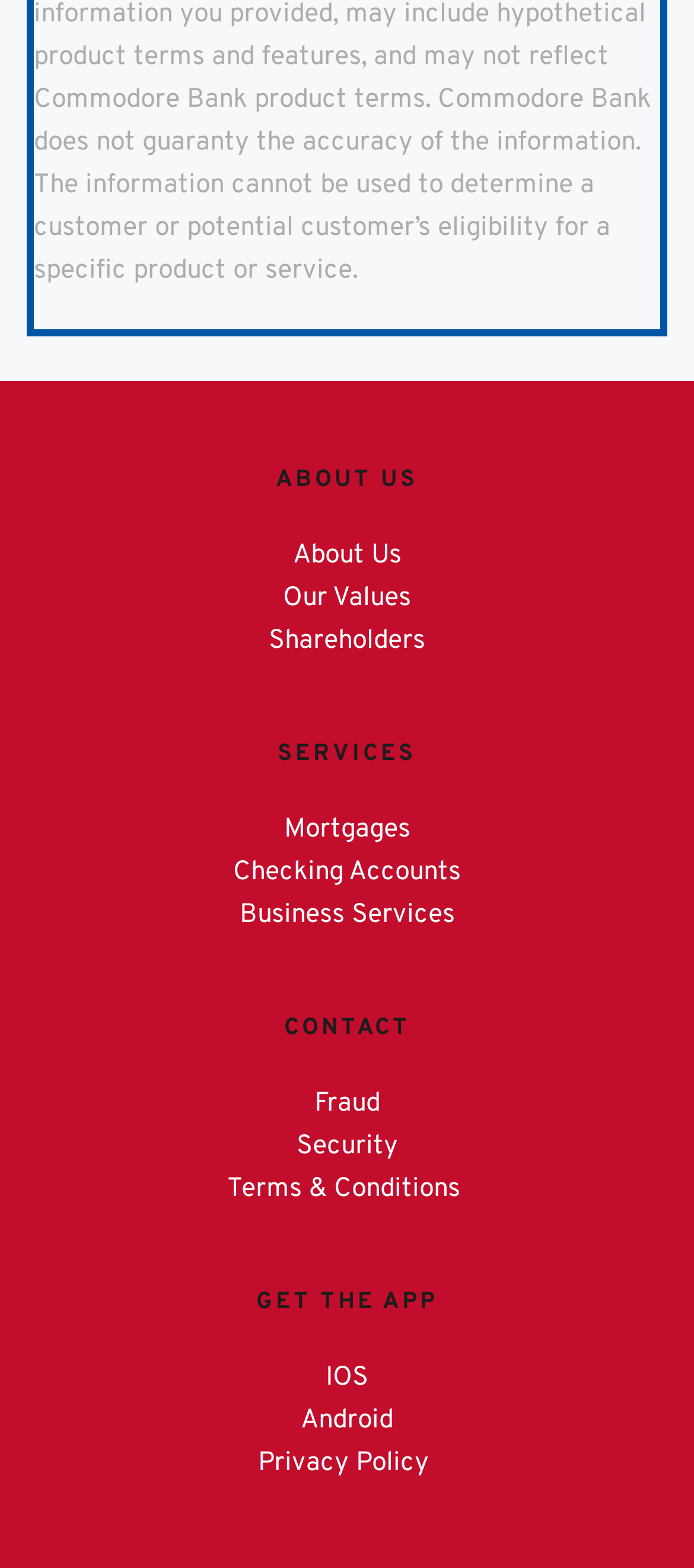Bounding box coordinates should be provided in the format (top-left x, top-left y, bottom-right x, bottom-right y) with all values between 0 and 1. Identify the bounding box for this UI element: alt="41j+MTAmi L" title="Xtra-Comfort-Heel-Protector-Cushion-Pair-Foot-Boot-for-Swollen-Feet-Sore-Ankles-Pressure-Ulcers-Sleeping-and-Recovering-Post-Surgery-Elevator-Leg-Rest-Protection-for-Pain-Relief-Washable"

None